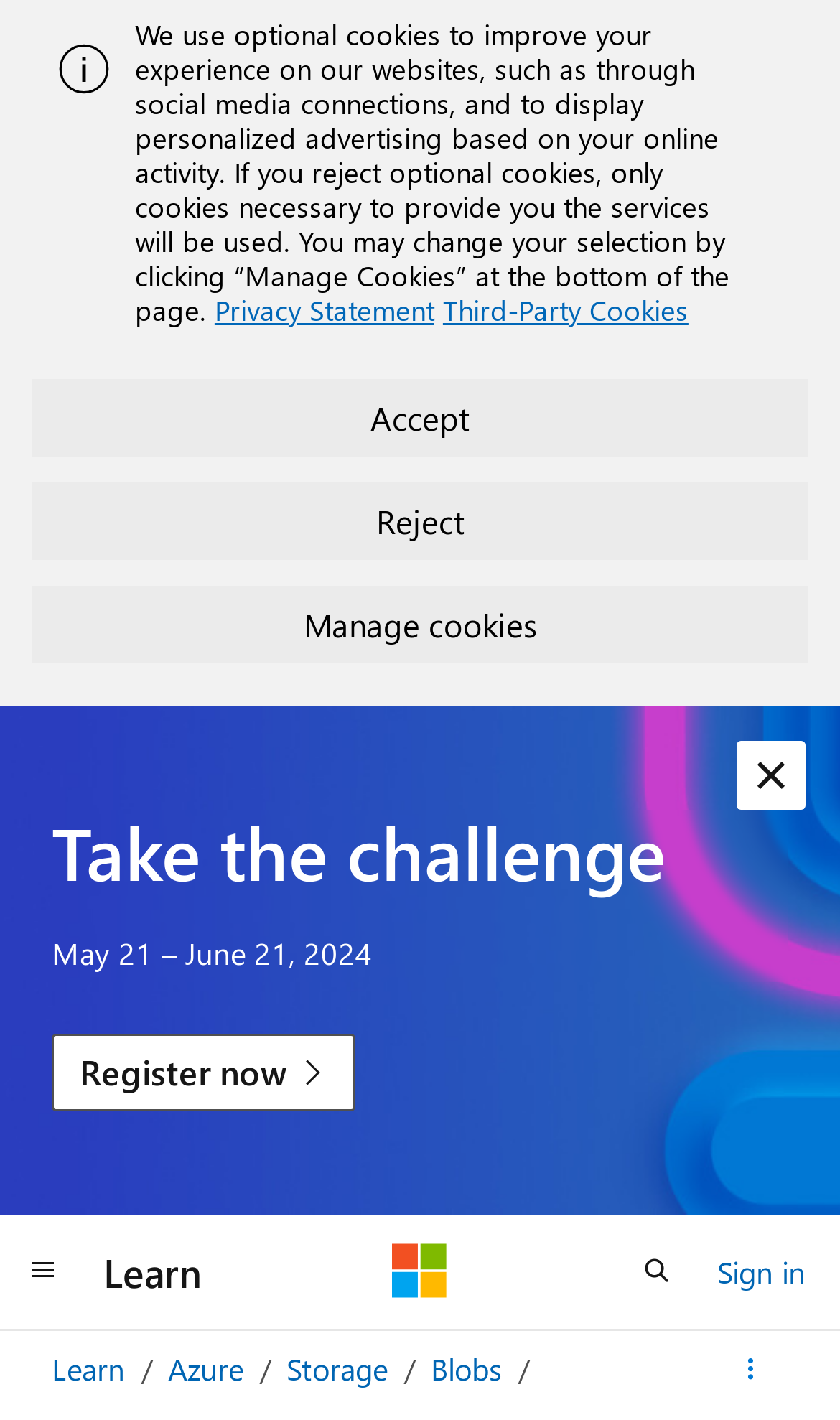Offer a detailed account of what is visible on the webpage.

The webpage is focused on learning about monitoring Azure Blob Storage. At the top, there is an alert section that spans almost the entire width of the page, containing an image on the left side and a static text describing the use of optional cookies. Below the text, there are three links: "Privacy Statement", "Third-Party Cookies", and three buttons: "Accept", "Reject", and "Manage cookies".

Below the alert section, there is a heading "Take the challenge" followed by a static text "May 21 – June 21, 2024" and a link "Register now". On the right side of the page, there is a button "Dismiss alert".

The top navigation bar contains several elements, including a button "Global navigation", links "Learn", "Microsoft", and "Sign in", as well as a button "Open search". 

At the bottom of the page, there is a footer section with several links, including "Learn", "Azure", "Storage", "Blobs", and a details section with a disclosure triangle "More actions".